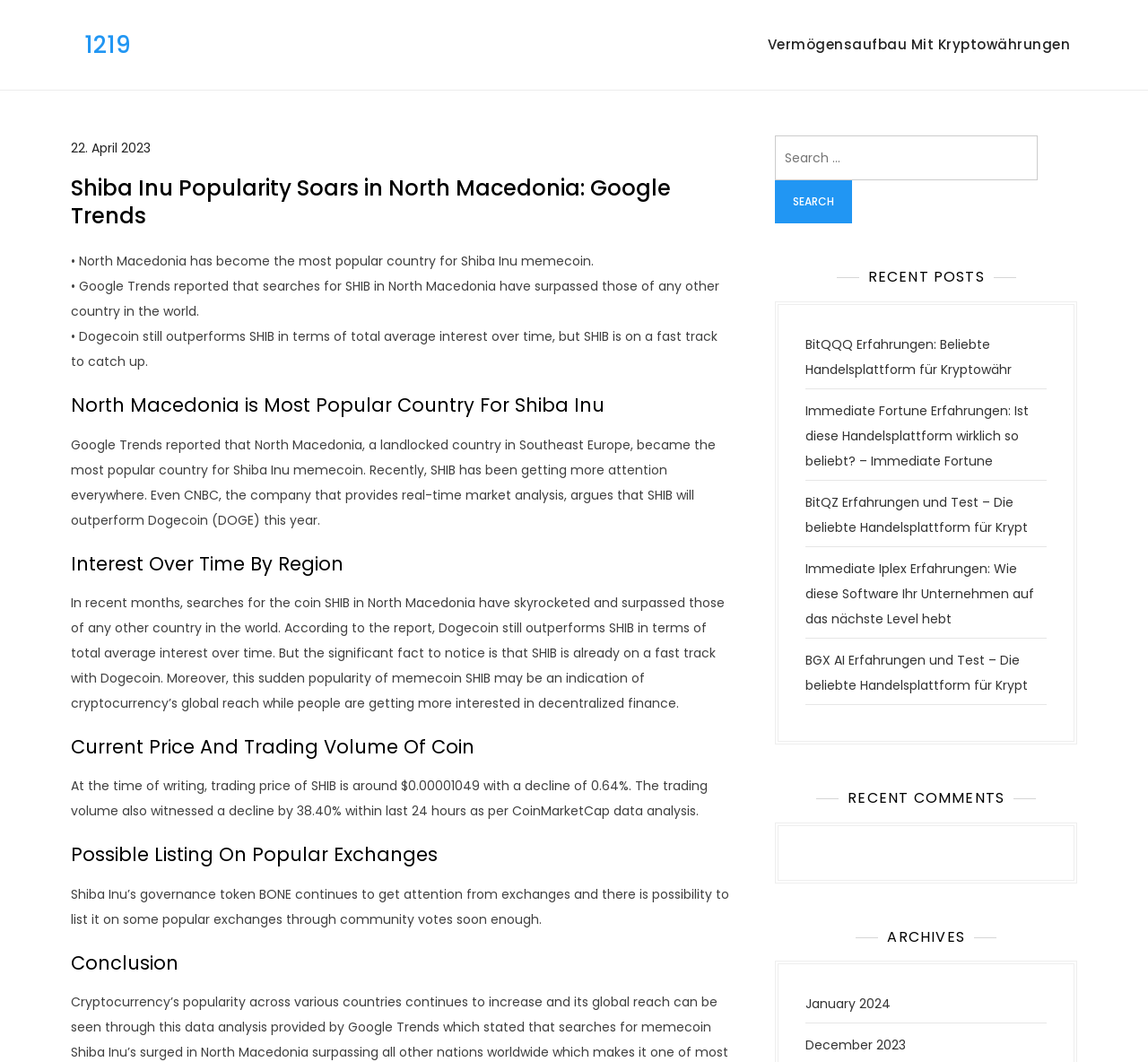Based on the element description "parent_node: BOUNTIFUL GODDESS aria-label="Bountiful Goddess"", predict the bounding box coordinates of the UI element.

None